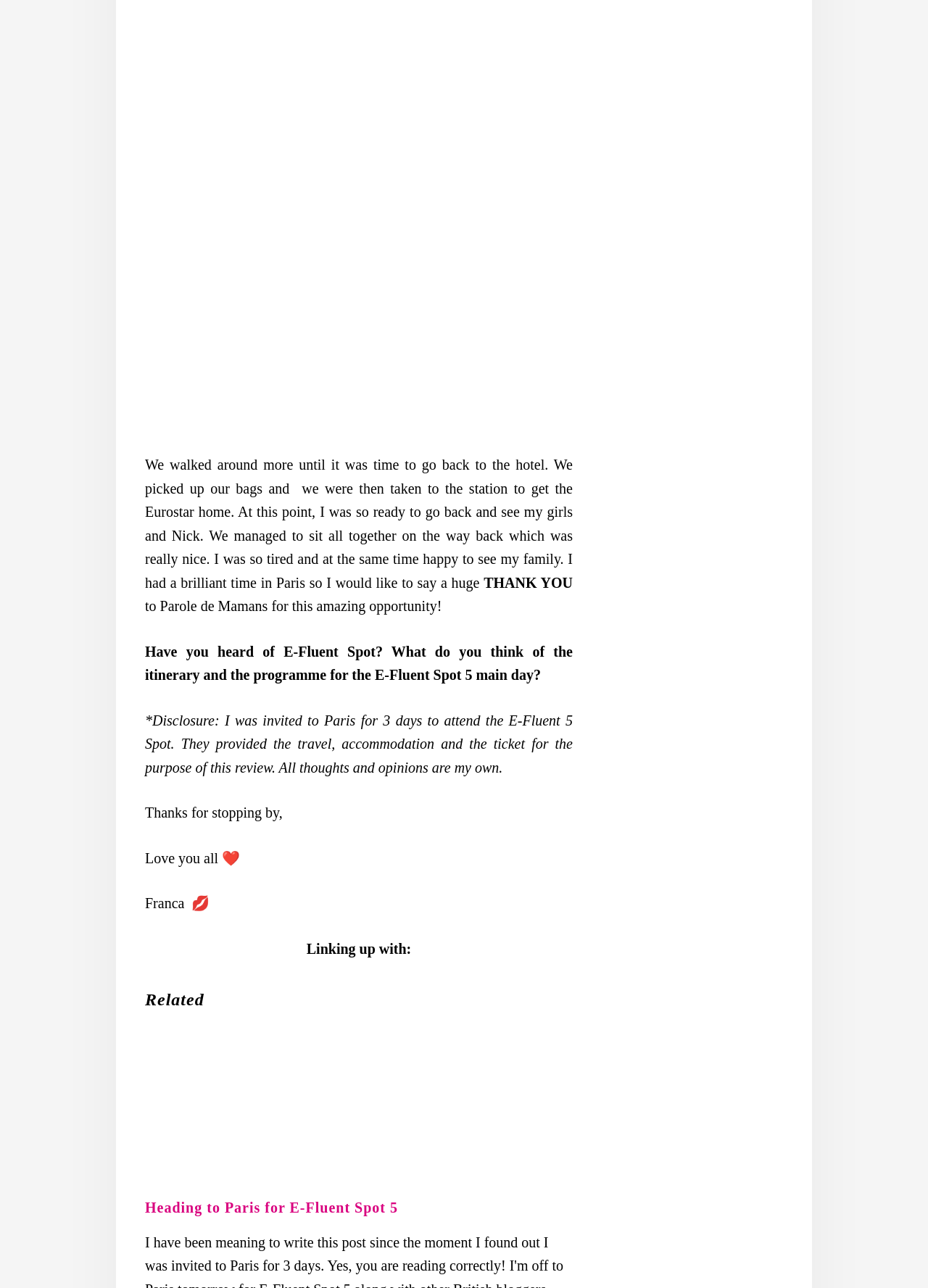Provide the bounding box coordinates of the HTML element this sentence describes: "E-Fluent Spot 5". The bounding box coordinates consist of four float numbers between 0 and 1, i.e., [left, top, right, bottom].

[0.235, 0.184, 0.324, 0.195]